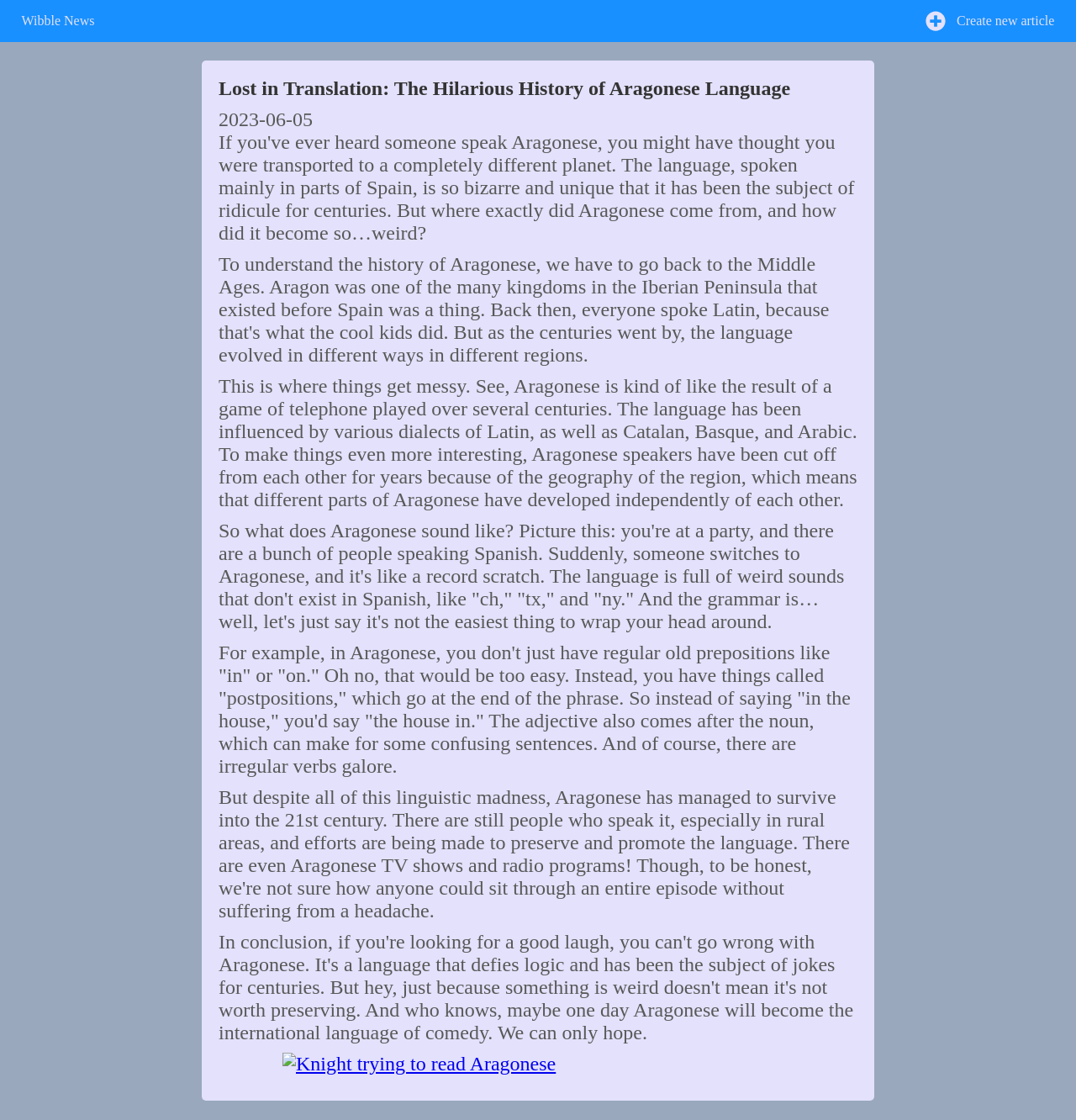Calculate the bounding box coordinates for the UI element based on the following description: "alt="Knight trying to read Aragonese"". Ensure the coordinates are four float numbers between 0 and 1, i.e., [left, top, right, bottom].

[0.203, 0.94, 0.797, 0.961]